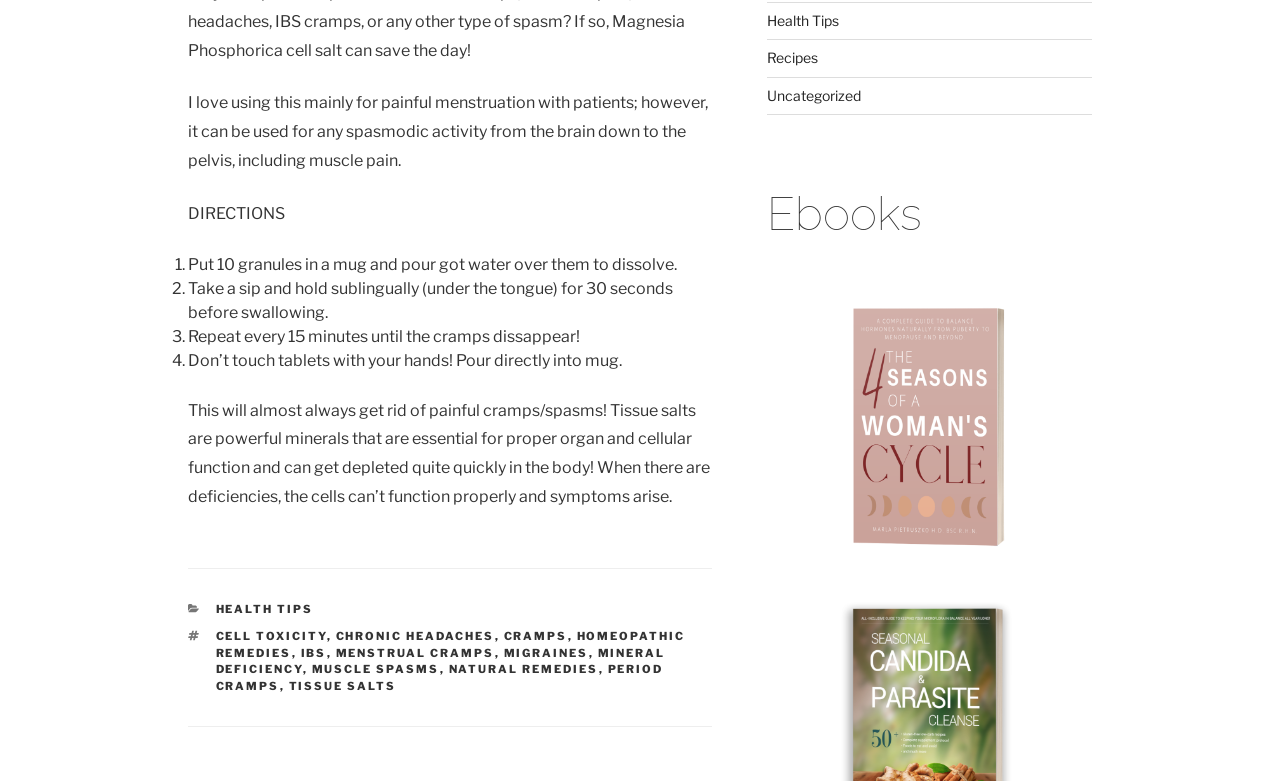Please answer the following question using a single word or phrase: 
What is the purpose of the tissue salts?

Relieve painful cramps